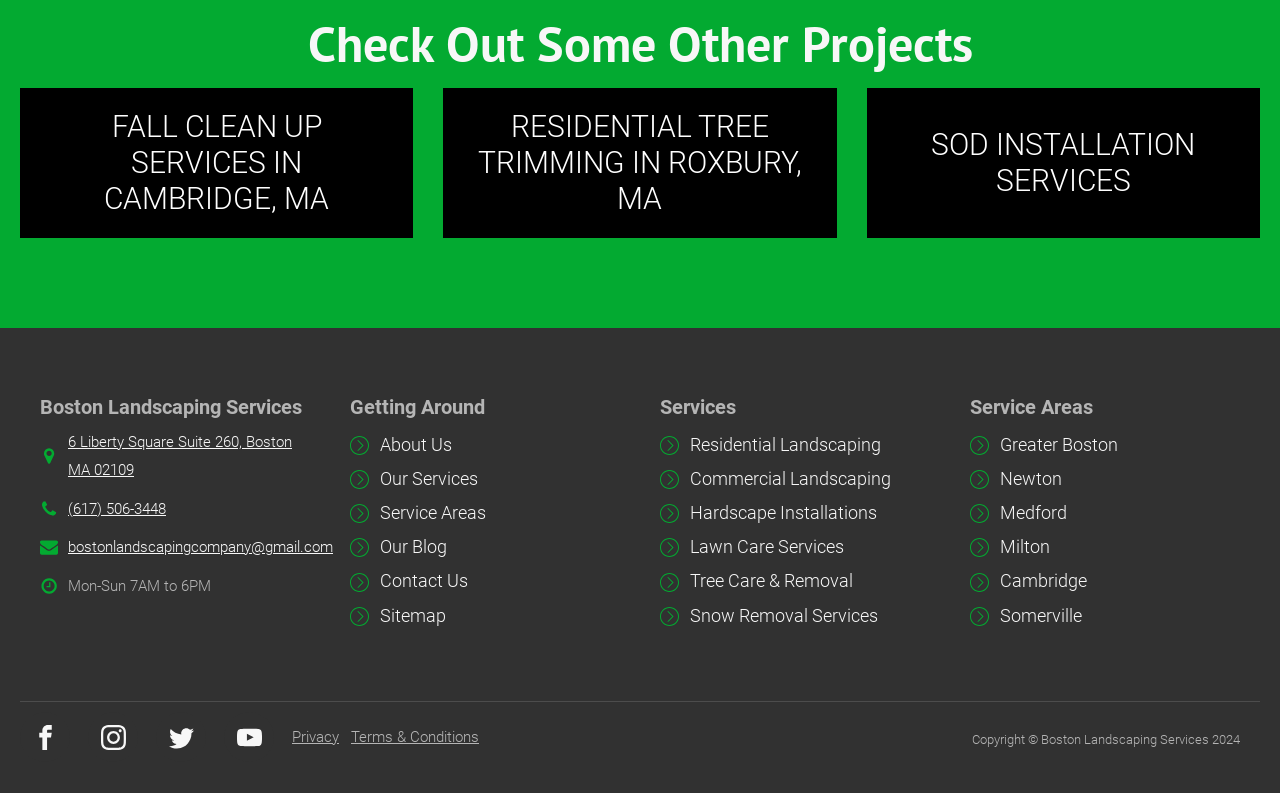Locate the bounding box of the UI element defined by this description: "Visit our YouTube channel". The coordinates should be given as four float numbers between 0 and 1, formatted as [left, top, right, bottom].

[0.175, 0.898, 0.214, 0.961]